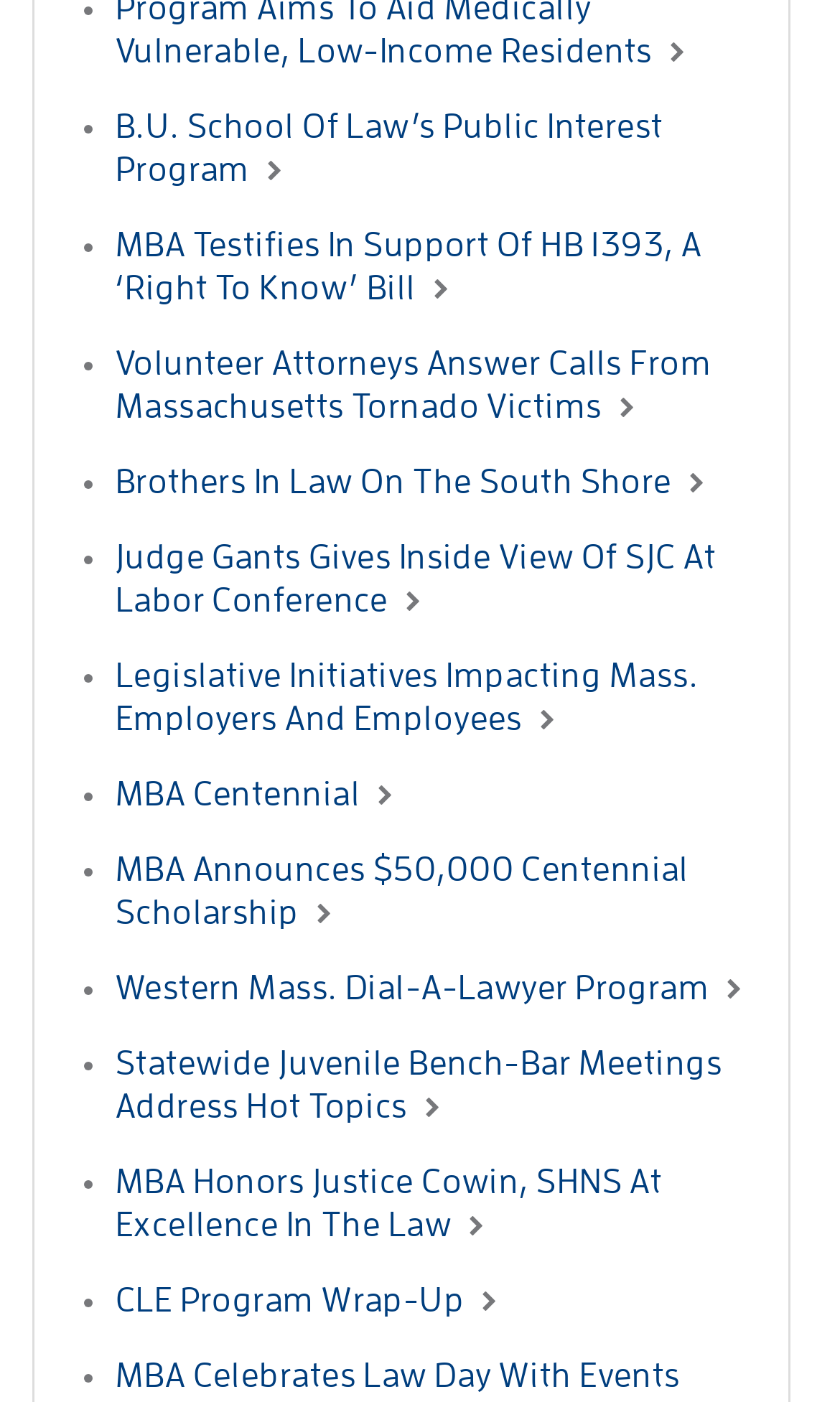How many list items are on this webpage?
Using the information from the image, answer the question thoroughly.

I counted the number of list markers ('•') and corresponding links on the webpage, and there are 15 pairs, indicating 15 list items.